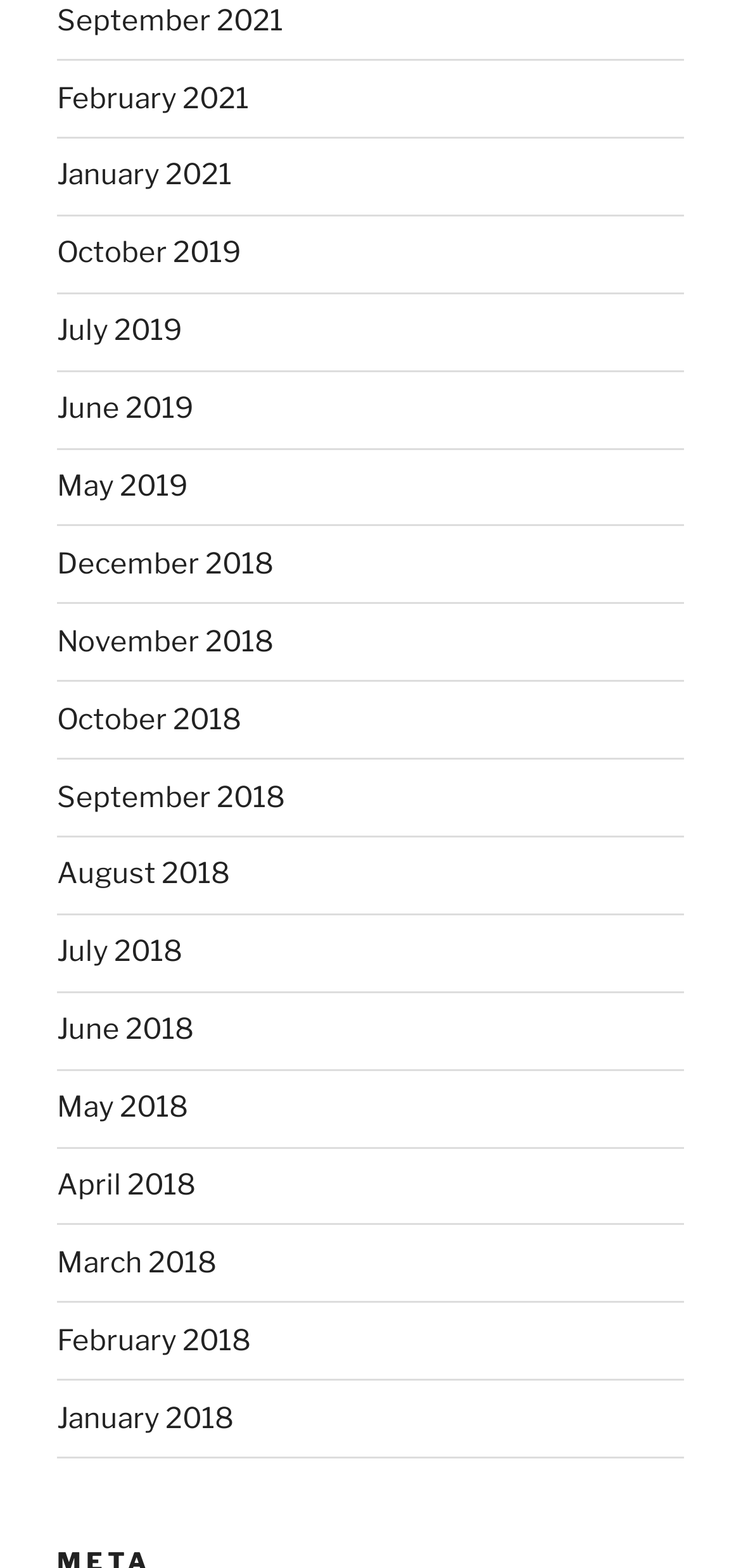Locate the bounding box coordinates of the clickable part needed for the task: "access October 2019".

[0.077, 0.151, 0.326, 0.172]